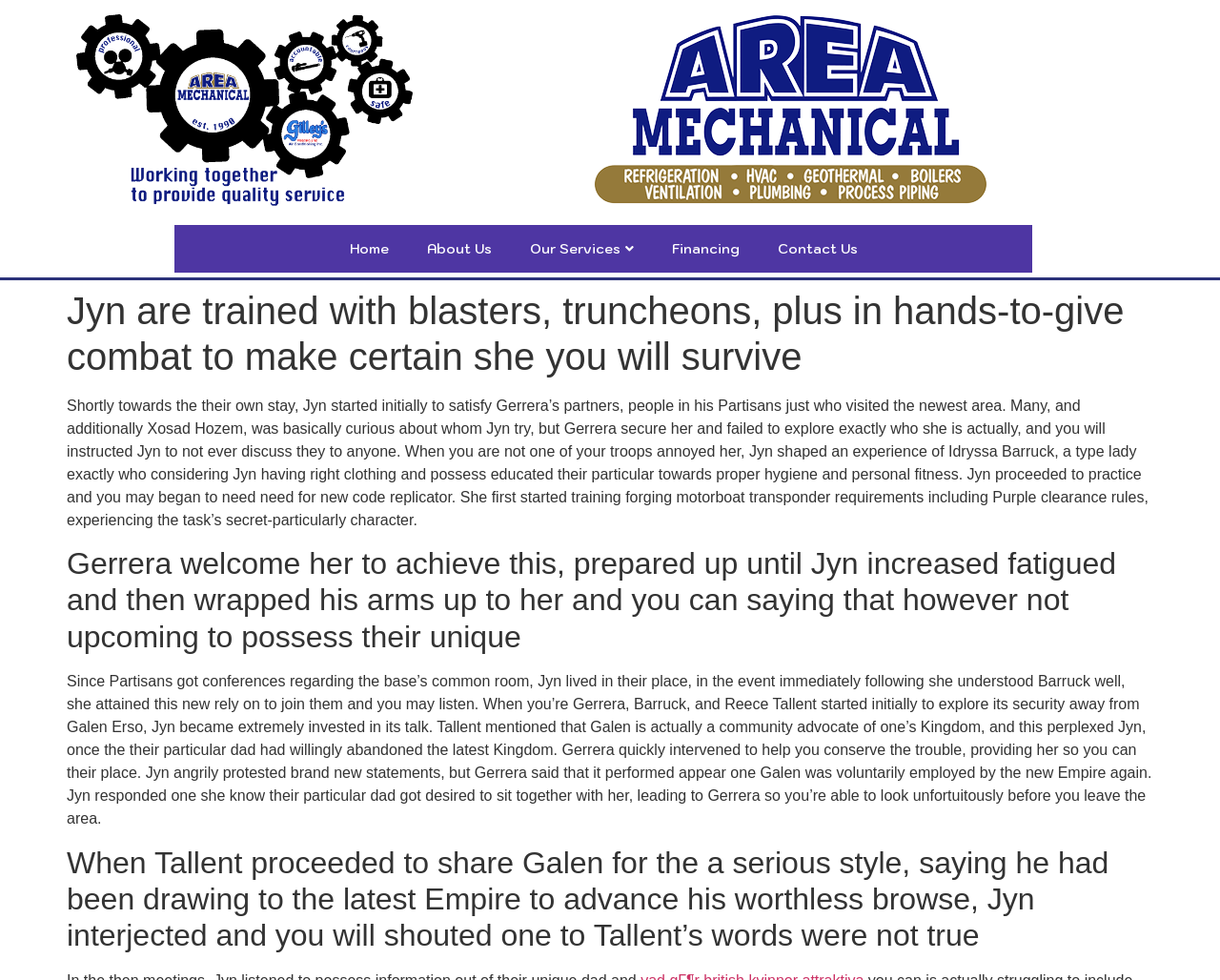Refer to the image and answer the question with as much detail as possible: What is the topic of the main content?

I read the main content of the webpage, which describes Jyn's experience with Gerrera's partners, her training, and her interactions with them. The topic of the main content is Jyn's experience.